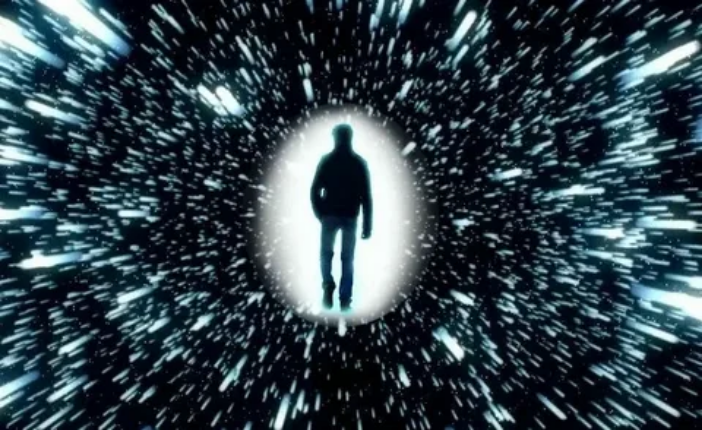What is the theme of the article related to the image?
Using the image as a reference, give an elaborate response to the question.

The image is related to the article 'Biocentrism Debunked: Separating Fact from Fiction in the Controversial Theory', which discusses the philosophical debates surrounding life and consciousness, aligning with the themes of biocentrism.